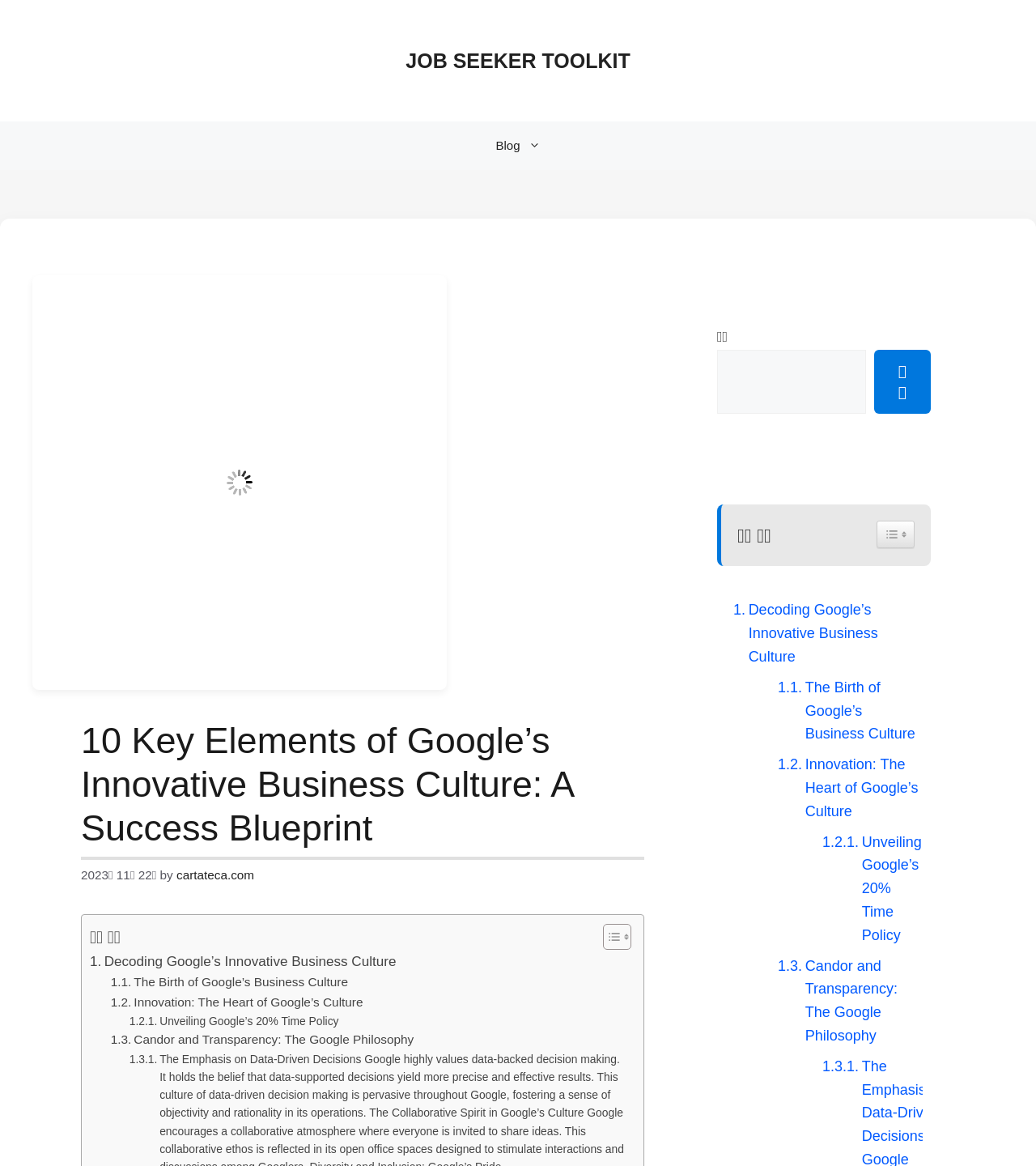Please locate the clickable area by providing the bounding box coordinates to follow this instruction: "Read the article 'Decoding Google’s Innovative Business Culture'".

[0.087, 0.815, 0.382, 0.834]